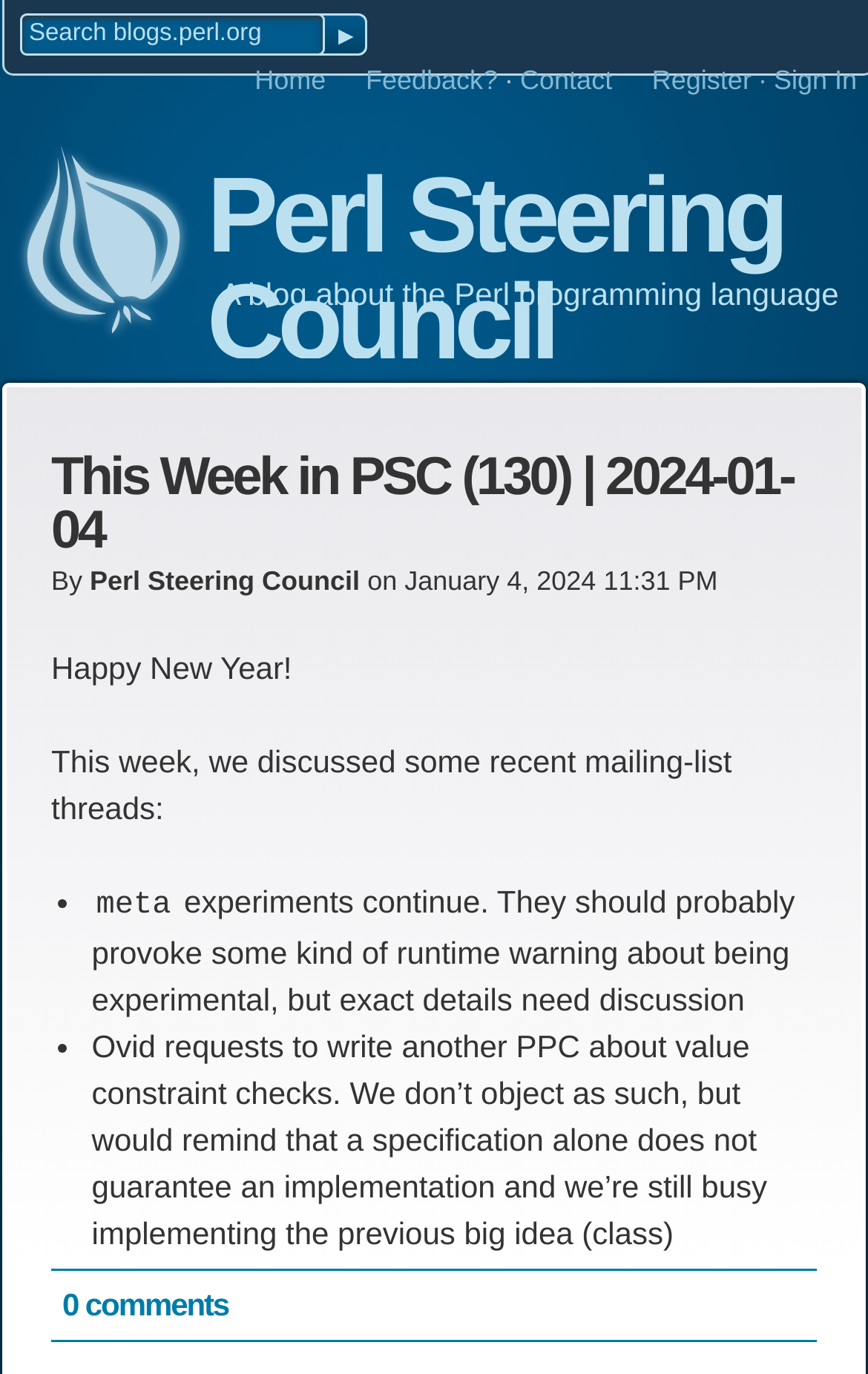Determine the title of the webpage and give its text content.

Perl Steering Council